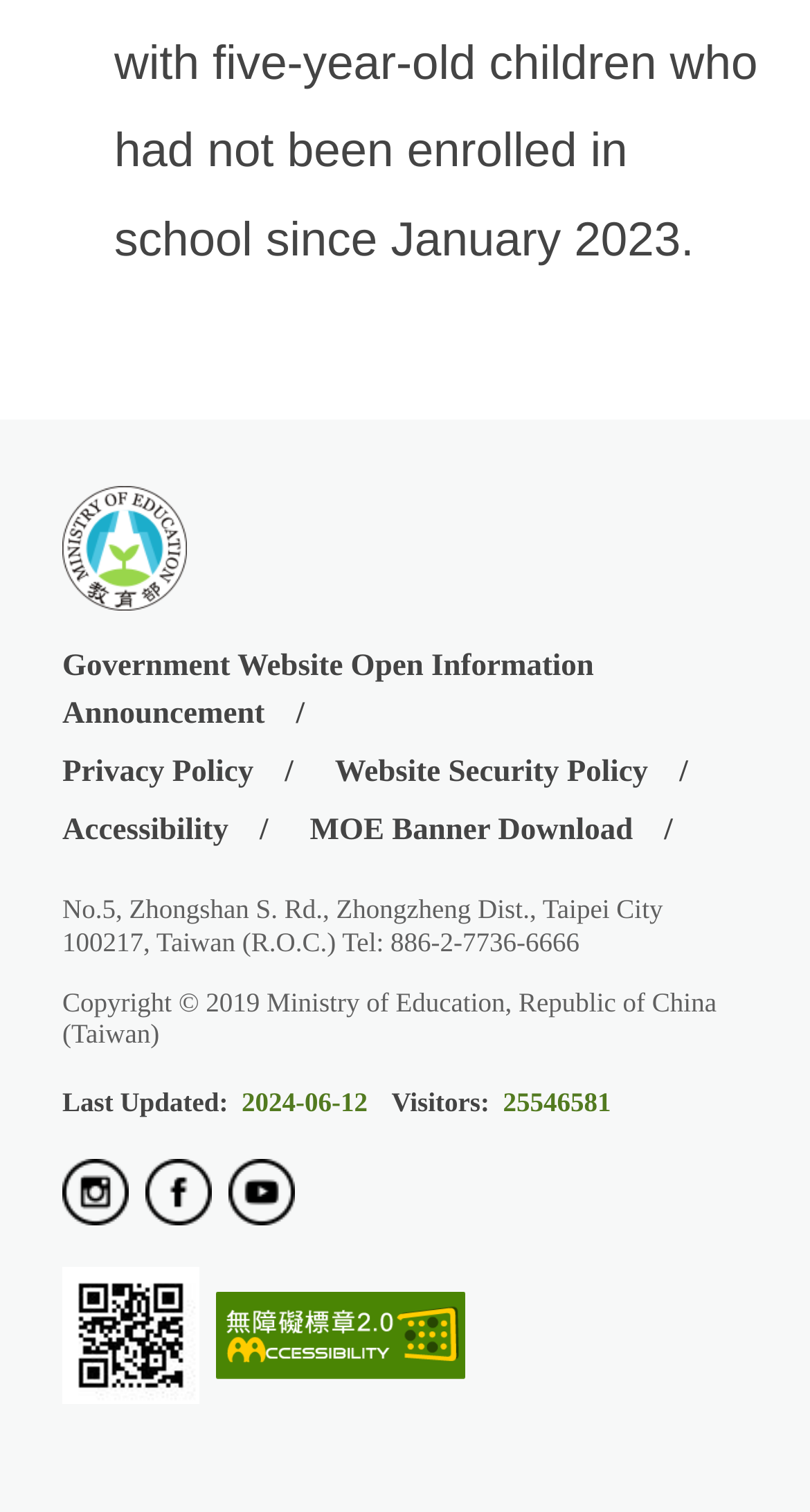What social media platforms are linked on this website?
Please answer using one word or phrase, based on the screenshot.

Instagram, Facebook, Youtube